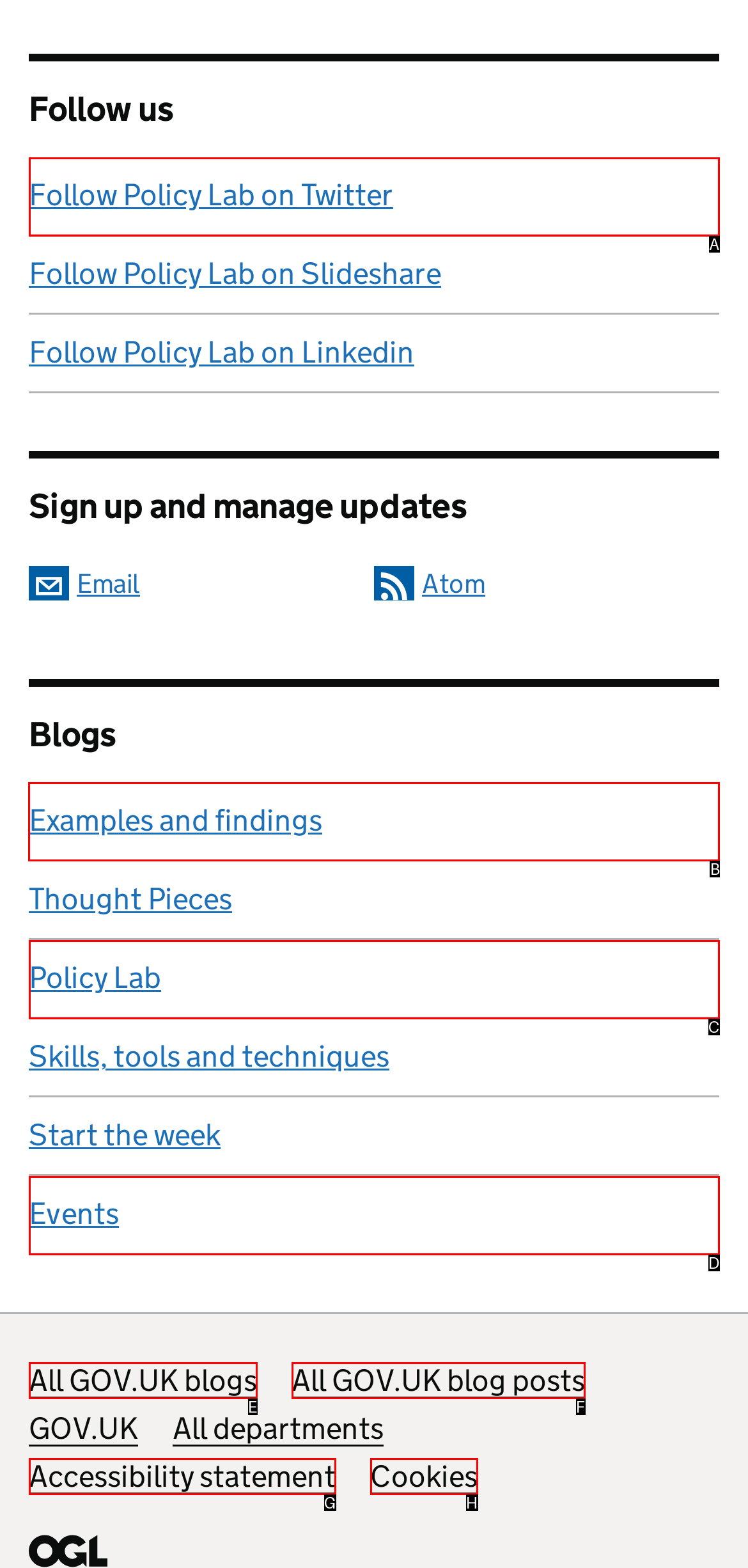Select the letter of the UI element you need to click on to fulfill this task: Read the Examples and findings blog. Write down the letter only.

B